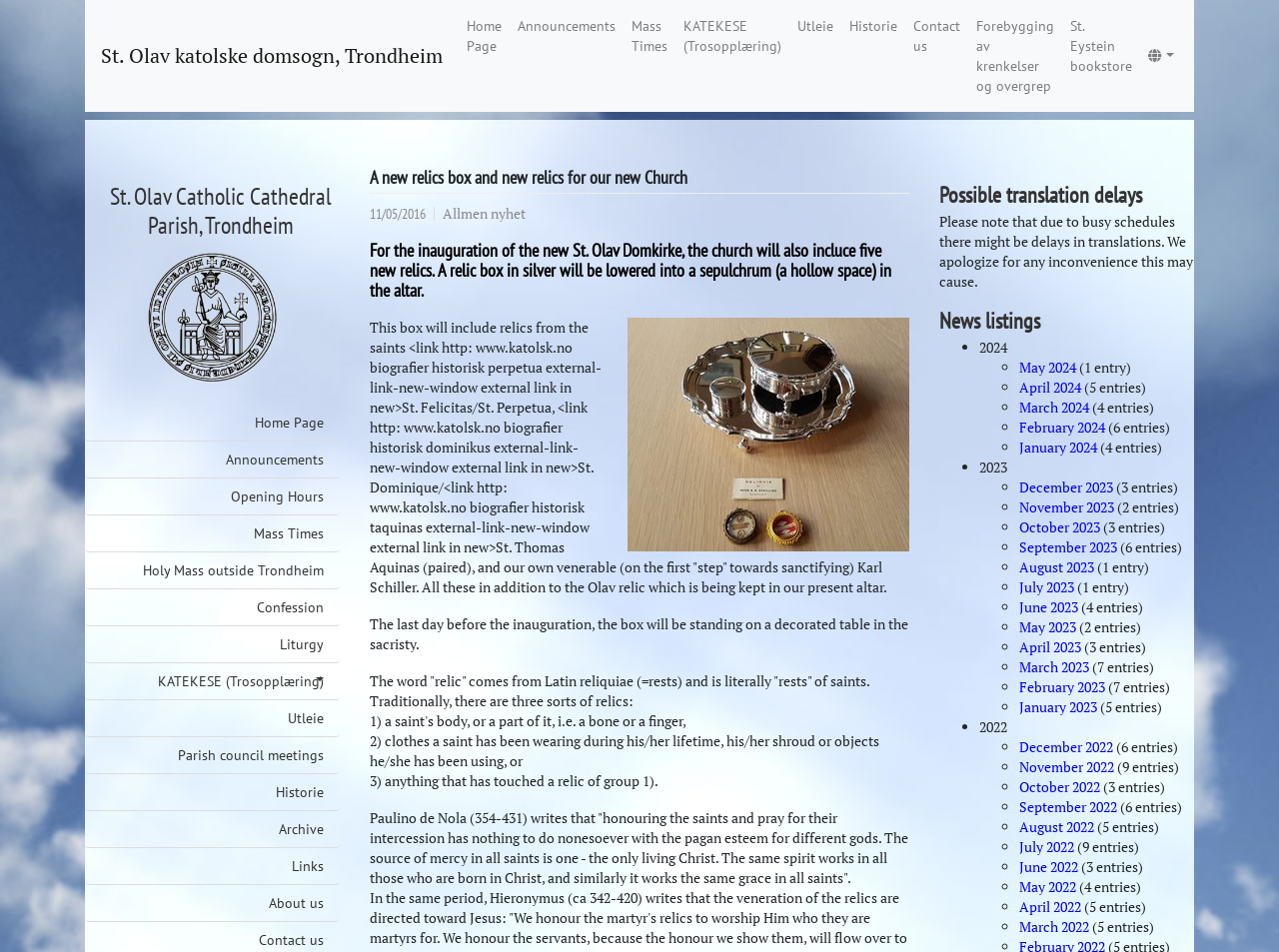How many types of relics are traditionally categorized?
Answer the question with as much detail as you can, using the image as a reference.

According to the text 'Traditionally, there are three sorts of relics:', there are three types of relics traditionally categorized.